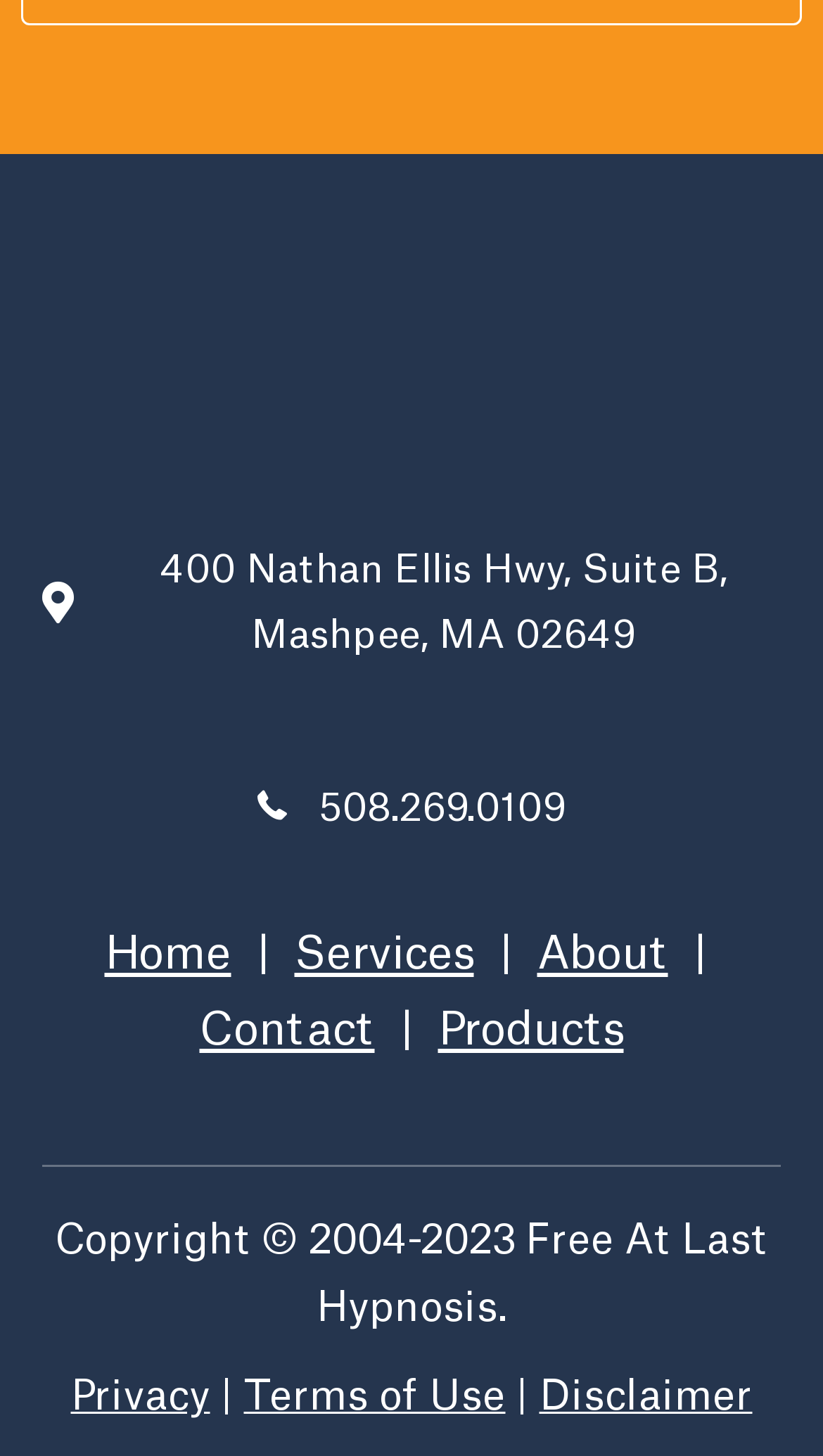Pinpoint the bounding box coordinates of the clickable element to carry out the following instruction: "Read the Disclaimer."

[0.655, 0.947, 0.914, 0.974]